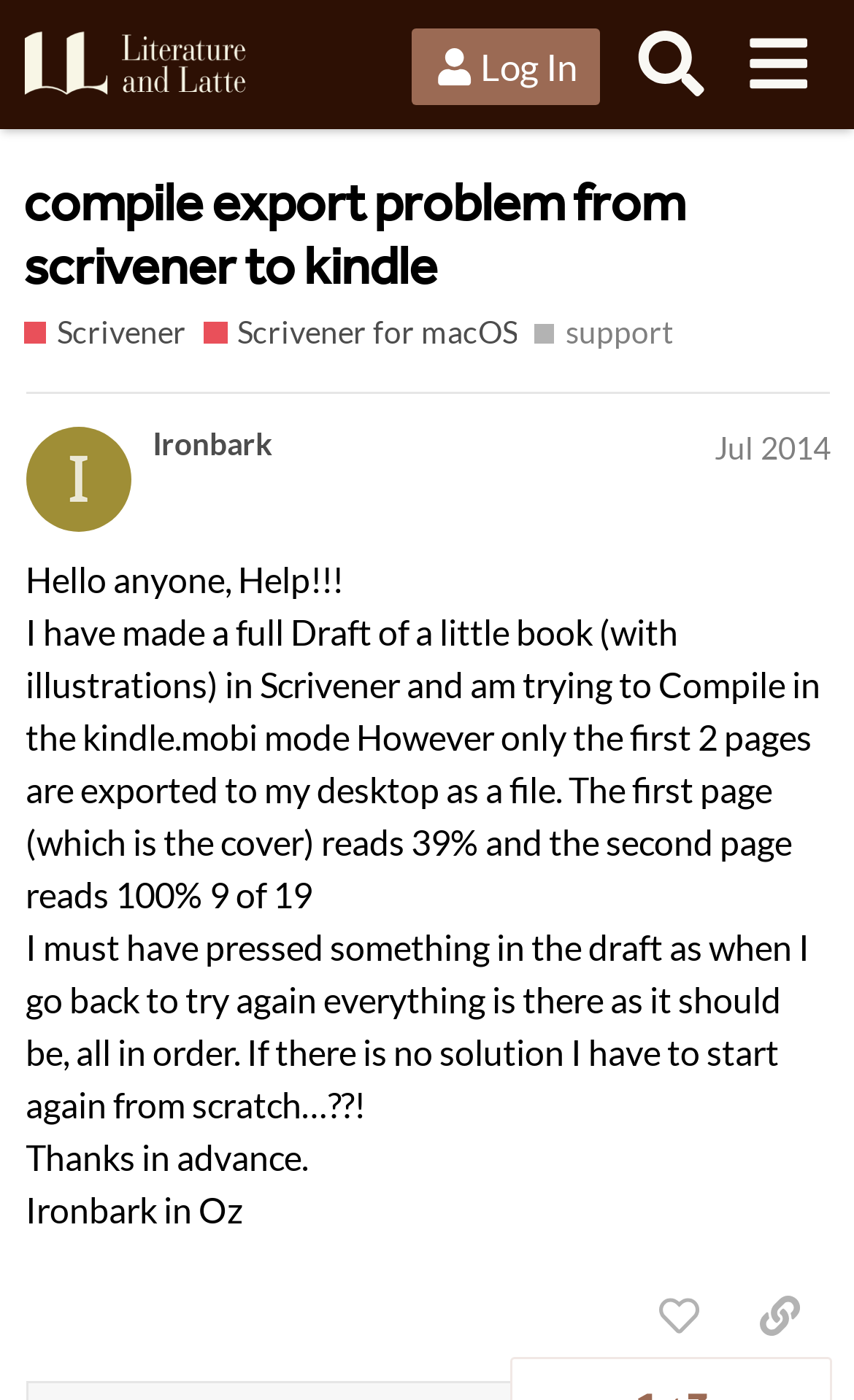Answer this question in one word or a short phrase: Who is the original poster?

Ironbark